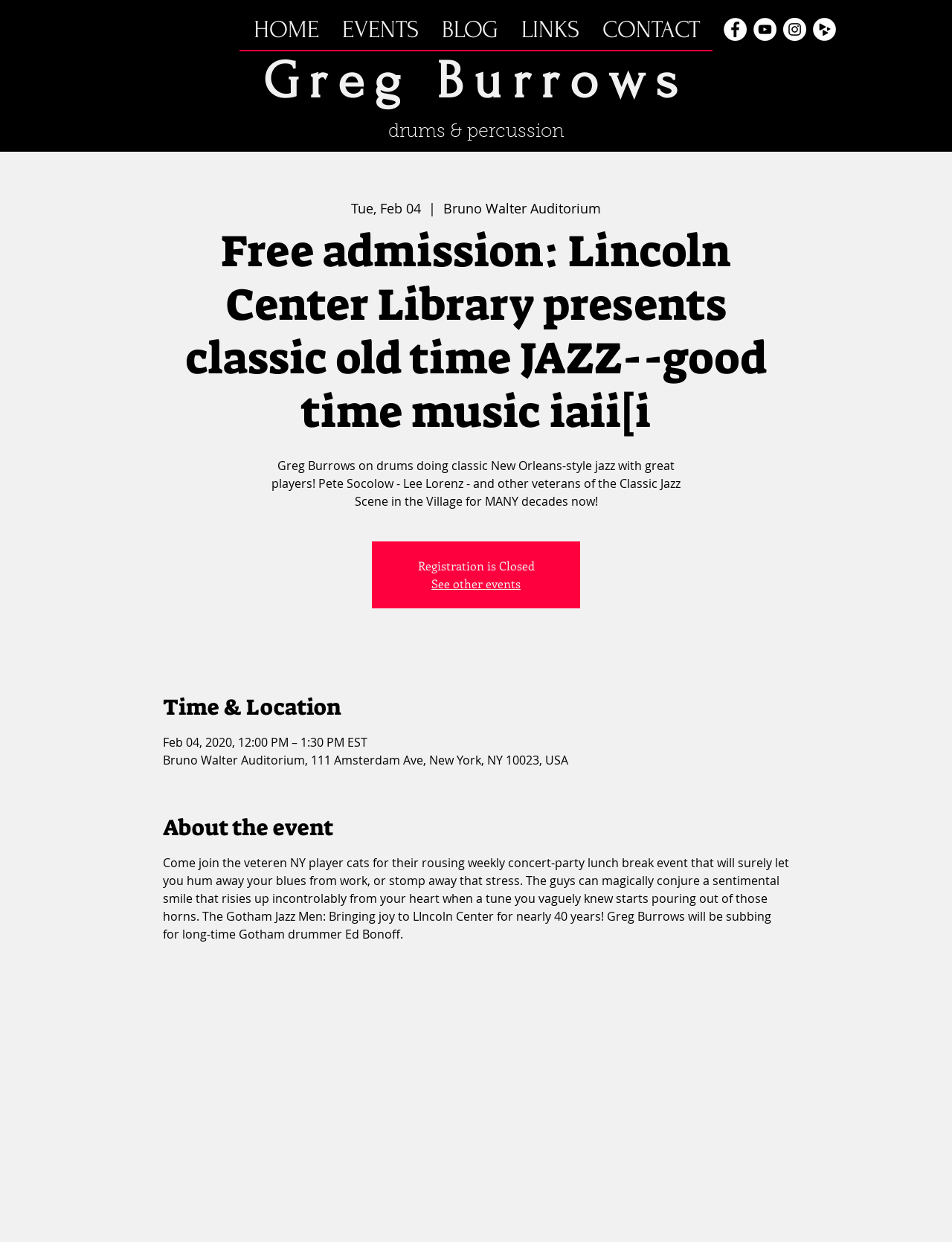Using the element description: "HOME", determine the bounding box coordinates. The coordinates should be in the format [left, top, right, bottom], with values between 0 and 1.

[0.254, 0.007, 0.346, 0.041]